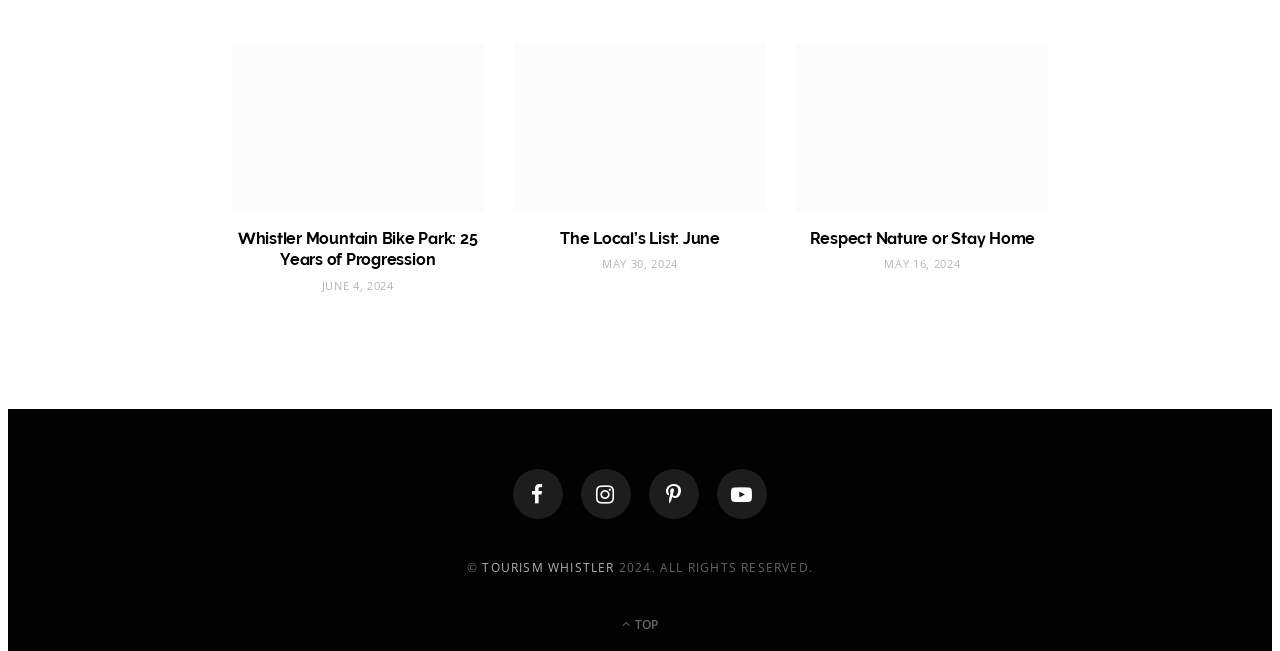Respond with a single word or phrase:
What is the purpose of the links at the bottom of the webpage?

Social media links